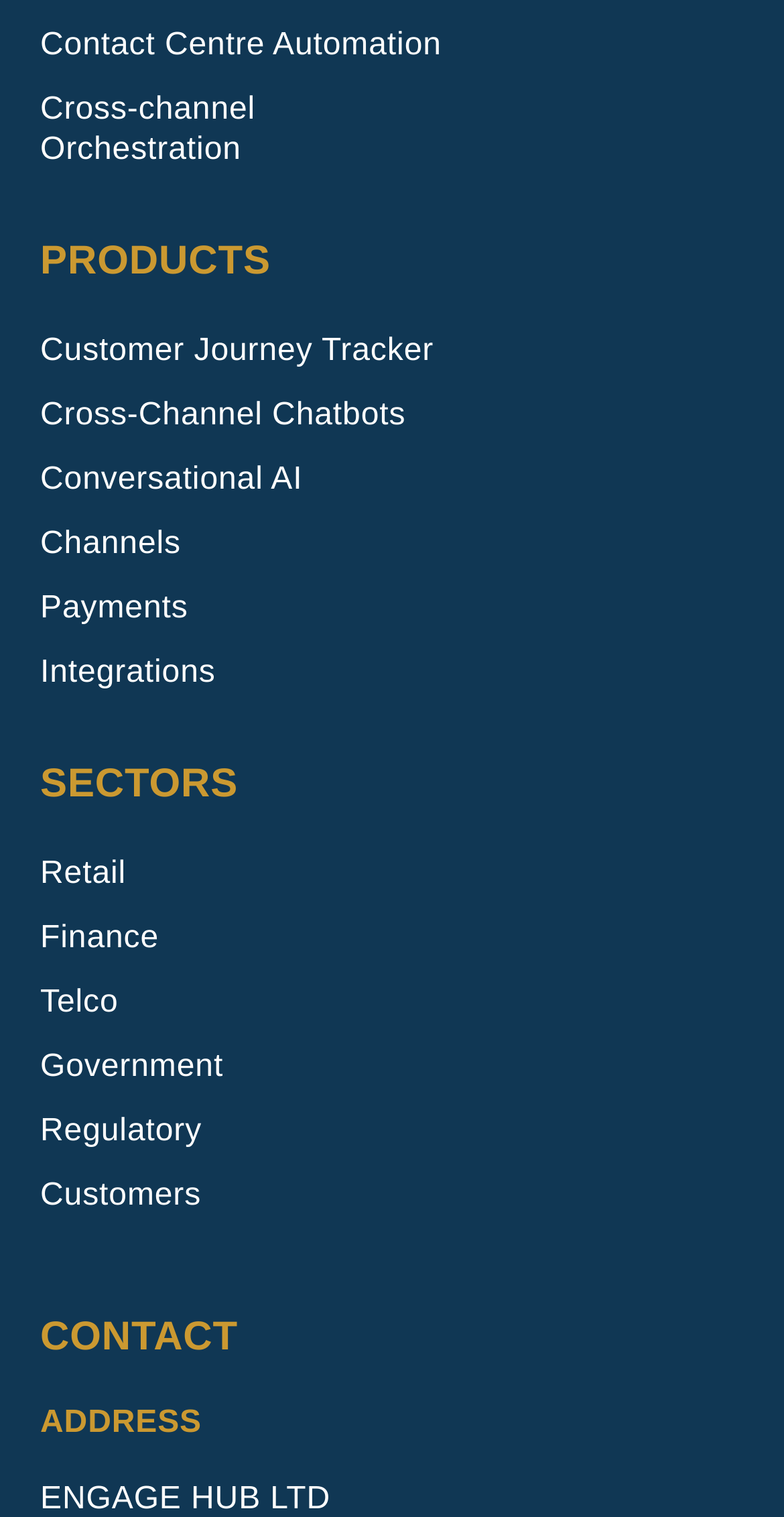Using the information shown in the image, answer the question with as much detail as possible: What is the last sector listed?

I looked at the links under the 'SECTORS' heading and found that the last one is 'Regulatory'.